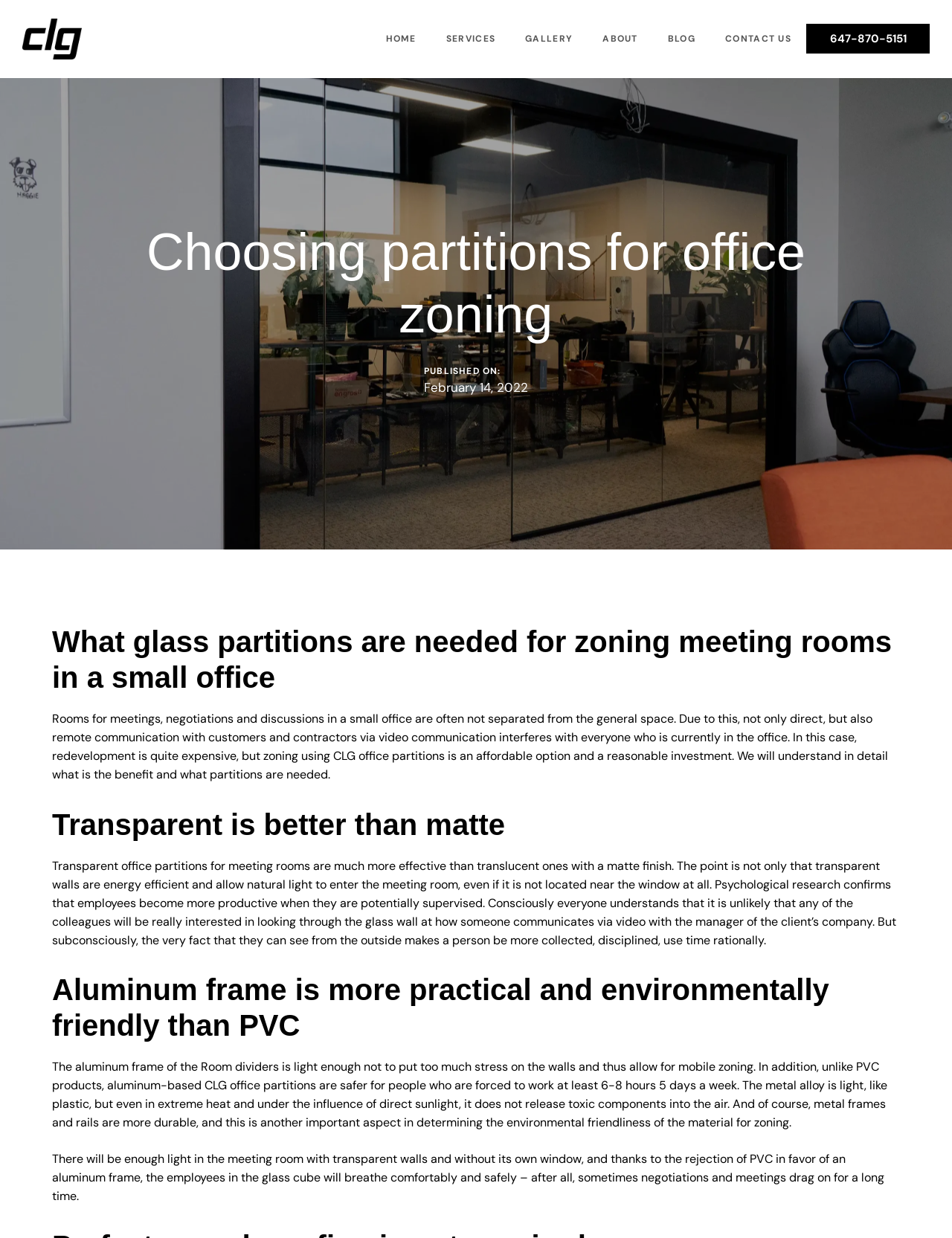Please specify the bounding box coordinates of the clickable region necessary for completing the following instruction: "Learn more about 'Glass Office Partitions'". The coordinates must consist of four float numbers between 0 and 1, i.e., [left, top, right, bottom].

[0.599, 0.516, 0.774, 0.531]